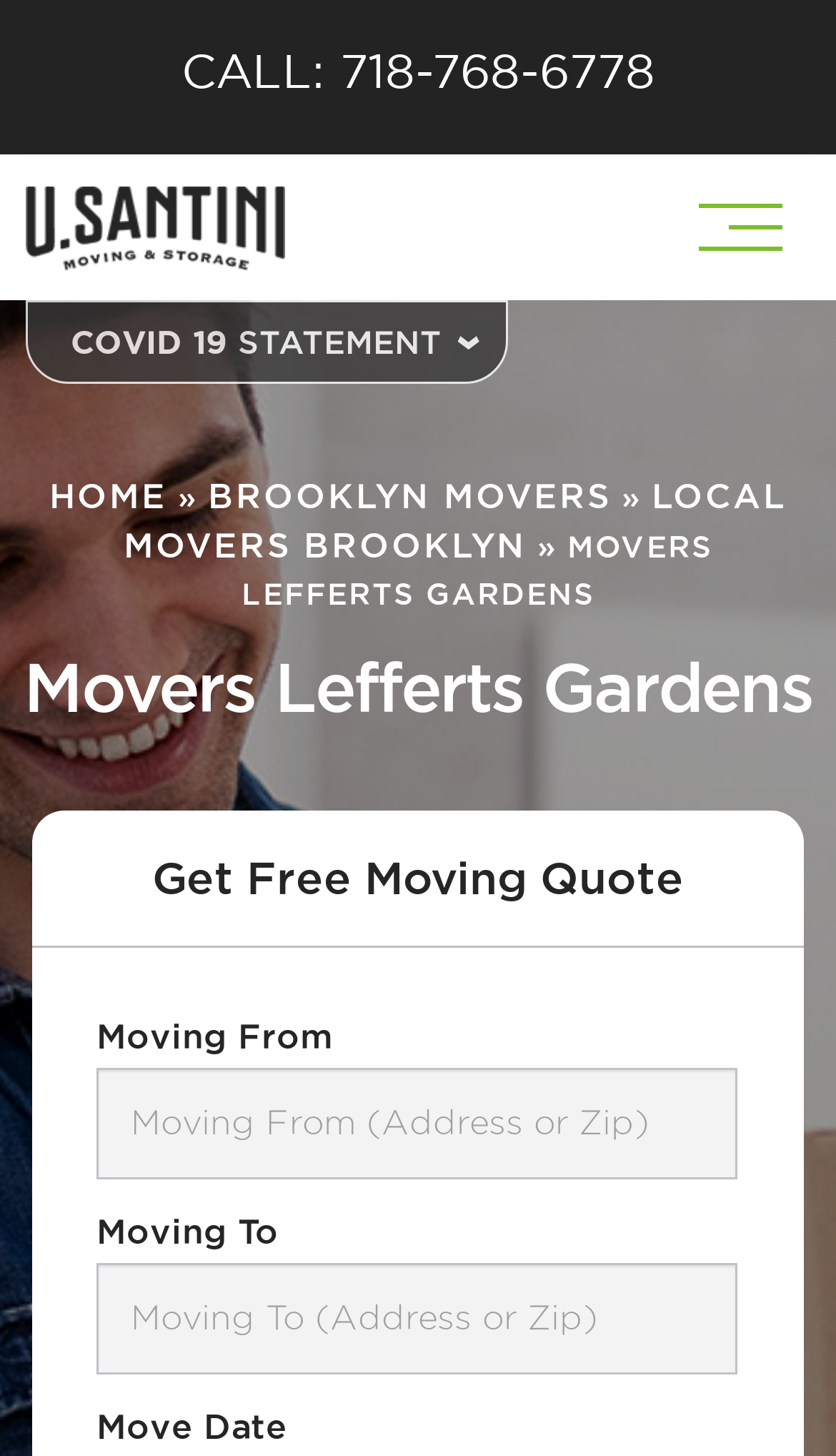Please locate the bounding box coordinates for the element that should be clicked to achieve the following instruction: "Enter Moving From location". Ensure the coordinates are given as four float numbers between 0 and 1, i.e., [left, top, right, bottom].

[0.115, 0.733, 0.881, 0.81]